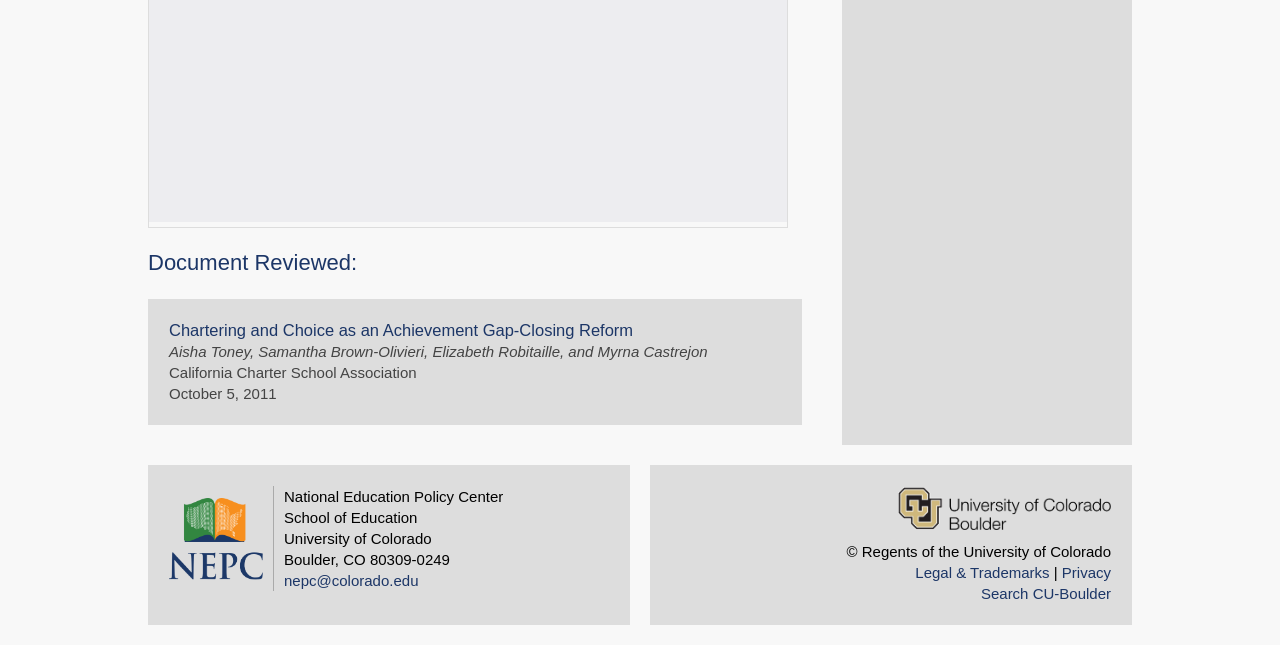Determine the bounding box for the UI element as described: "University of Colorado Boulder". The coordinates should be represented as four float numbers between 0 and 1, formatted as [left, top, right, bottom].

[0.702, 0.753, 0.868, 0.823]